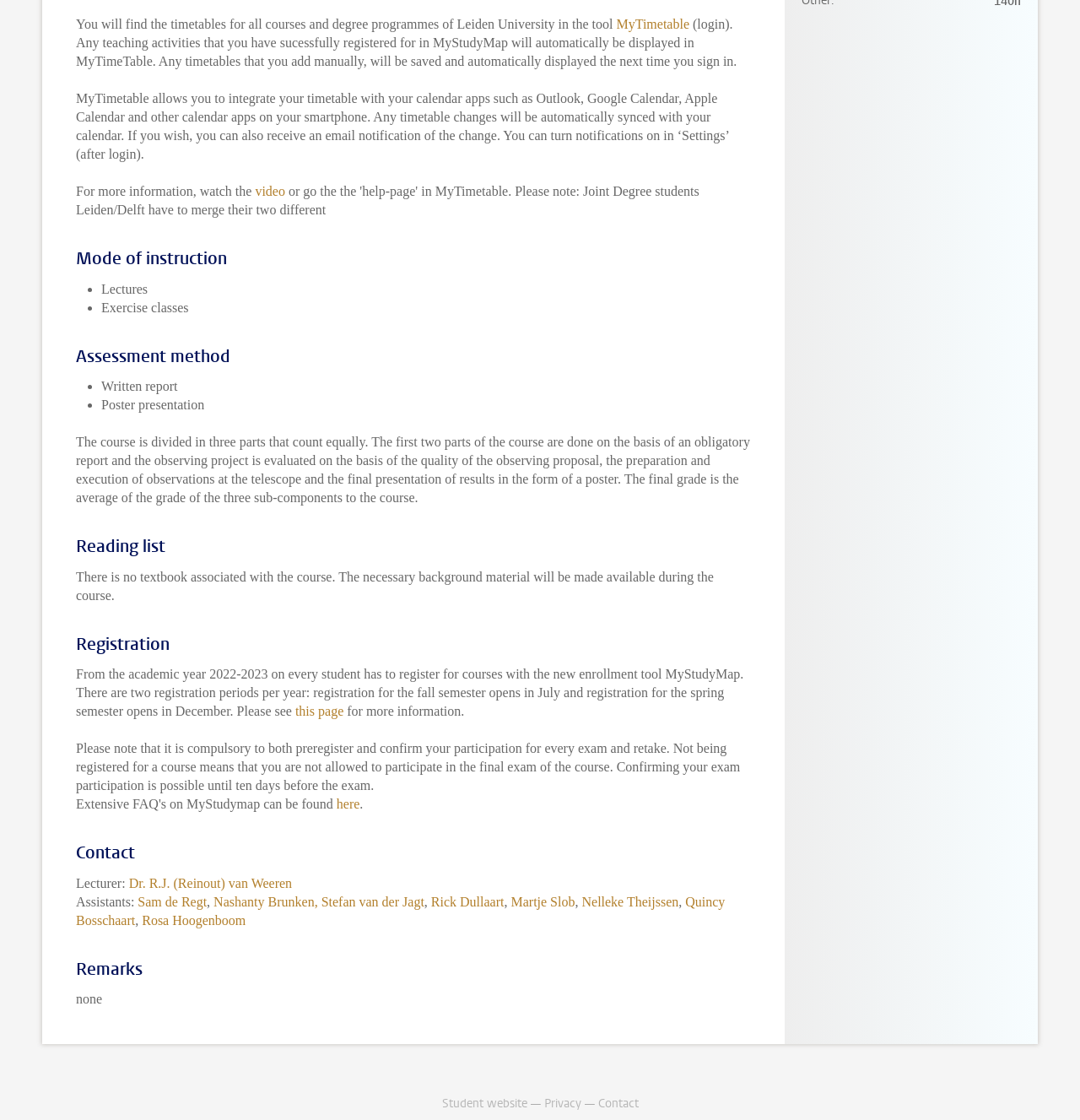Indicate the bounding box coordinates of the clickable region to achieve the following instruction: "Click on MyTimetable."

[0.571, 0.015, 0.638, 0.028]